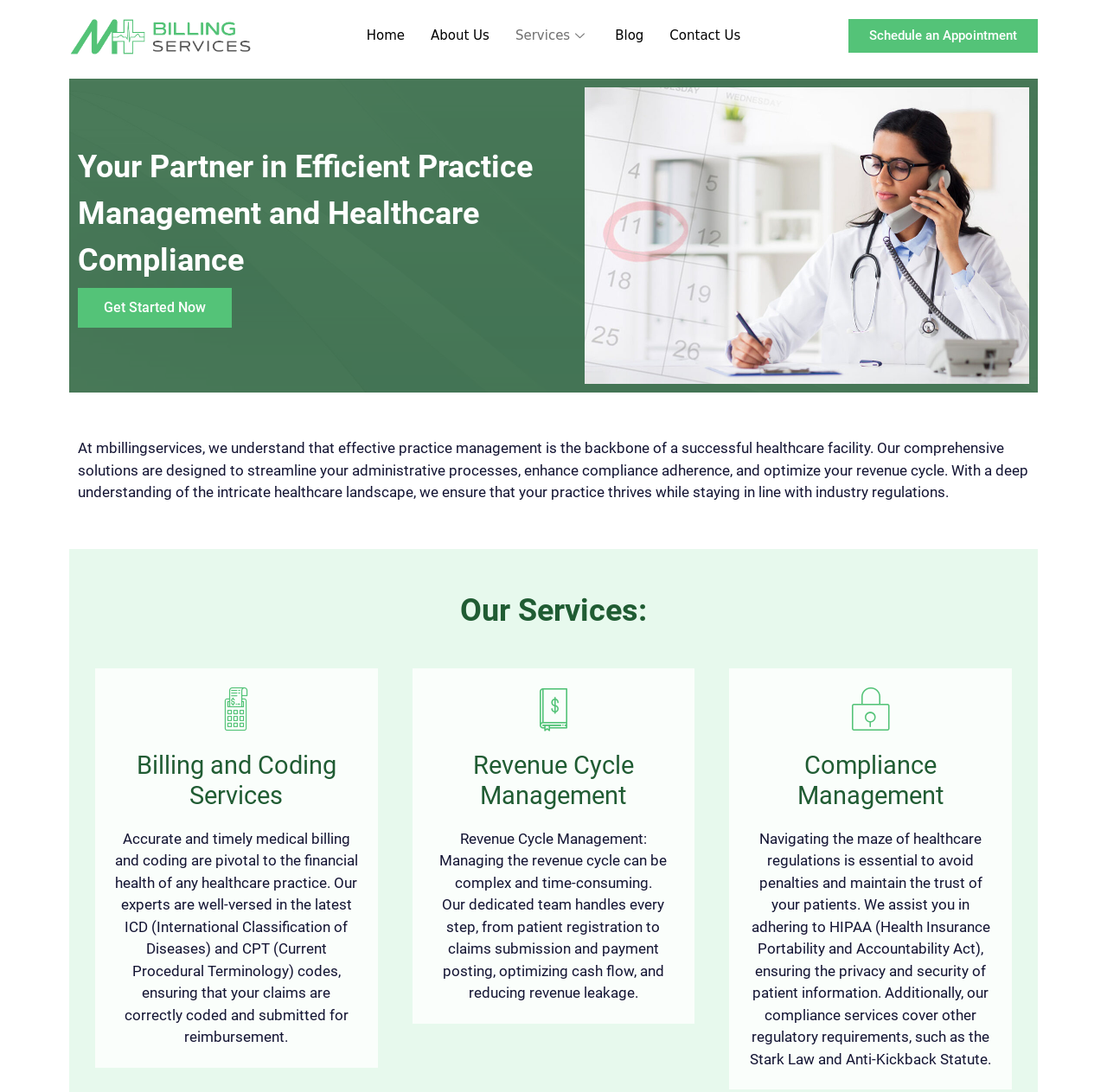Refer to the image and answer the question with as much detail as possible: What is the main purpose of the company?

I inferred the main purpose of the company by reading the static text on the webpage, which mentions 'effective practice management' and 'healthcare compliance' as the key areas of focus.